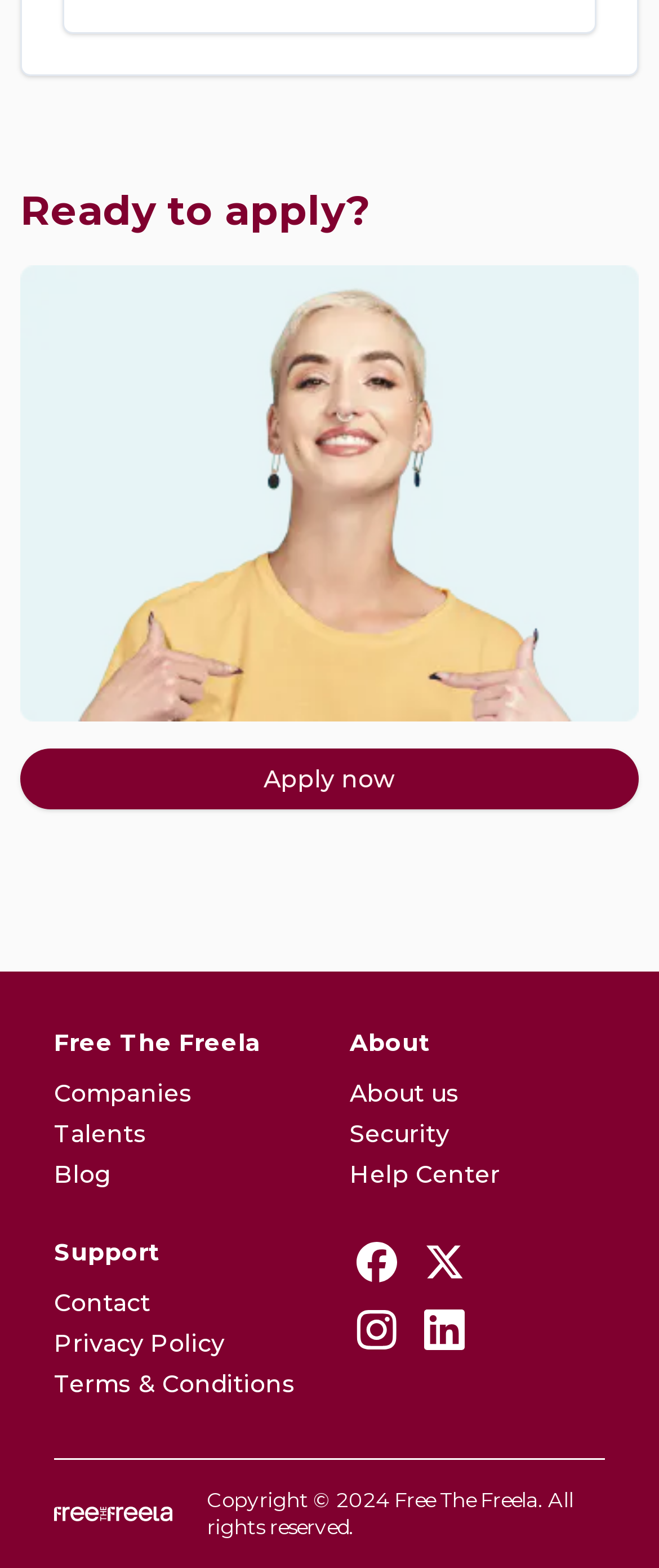Determine the bounding box for the UI element as described: "About us". The coordinates should be represented as four float numbers between 0 and 1, formatted as [left, top, right, bottom].

[0.531, 0.688, 0.697, 0.707]